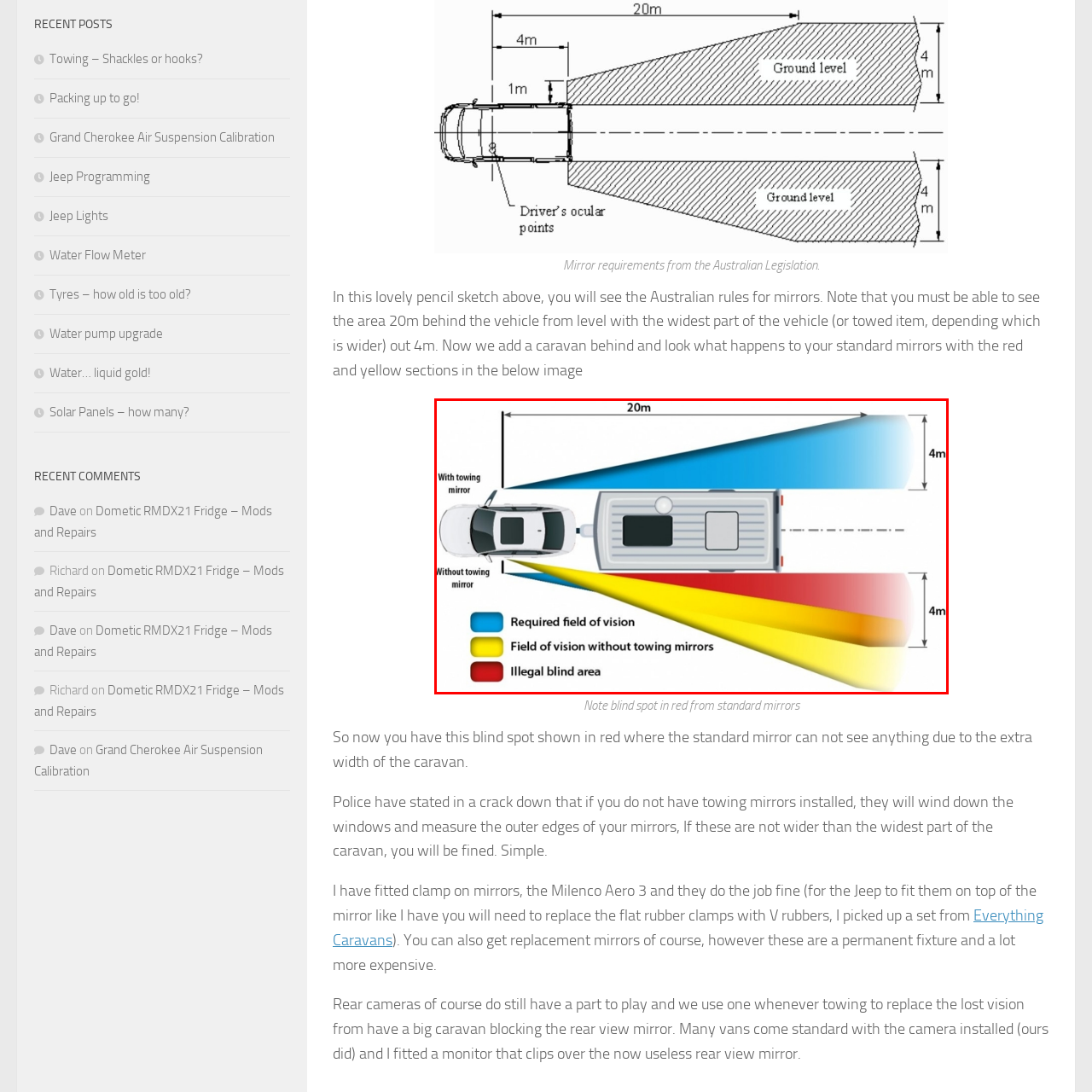Offer a thorough and descriptive summary of the image captured in the red bounding box.

The image illustrates the visibility requirements for towing vehicles in relation to mirrors. It features a diagram depicting a car towing a caravan, showcasing the necessary field of vision when utilizing towing mirrors. The blue area indicates the required field of vision, extending 20 meters behind the vehicle, which is crucial for safe towing. In contrast, the yellow area represents the limited visibility when standard mirrors are employed, while the red section highlights the illegal blind spot that can occur without proper towing mirrors. This visual serves as an important reminder for drivers about the legal requirements regarding mirror usage for towing to ensure safety on the road.